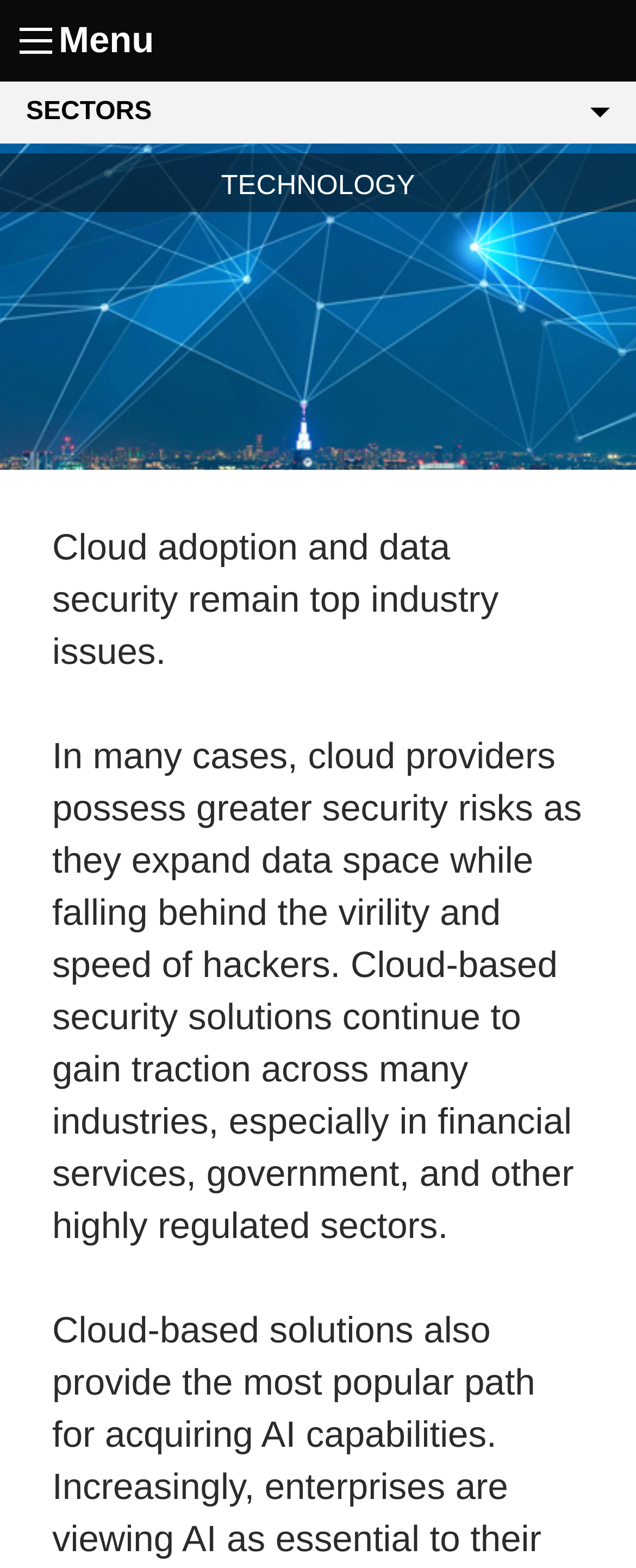What is the issue with cloud providers?
Answer the question using a single word or phrase, according to the image.

Security risks